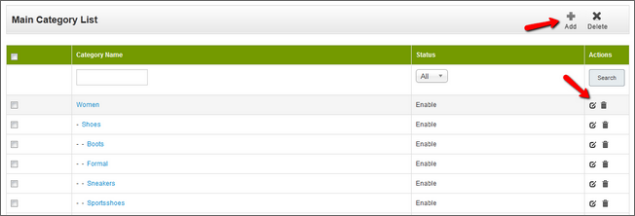What is the status of all categories?
Based on the image, provide a one-word or brief-phrase response.

Enabled